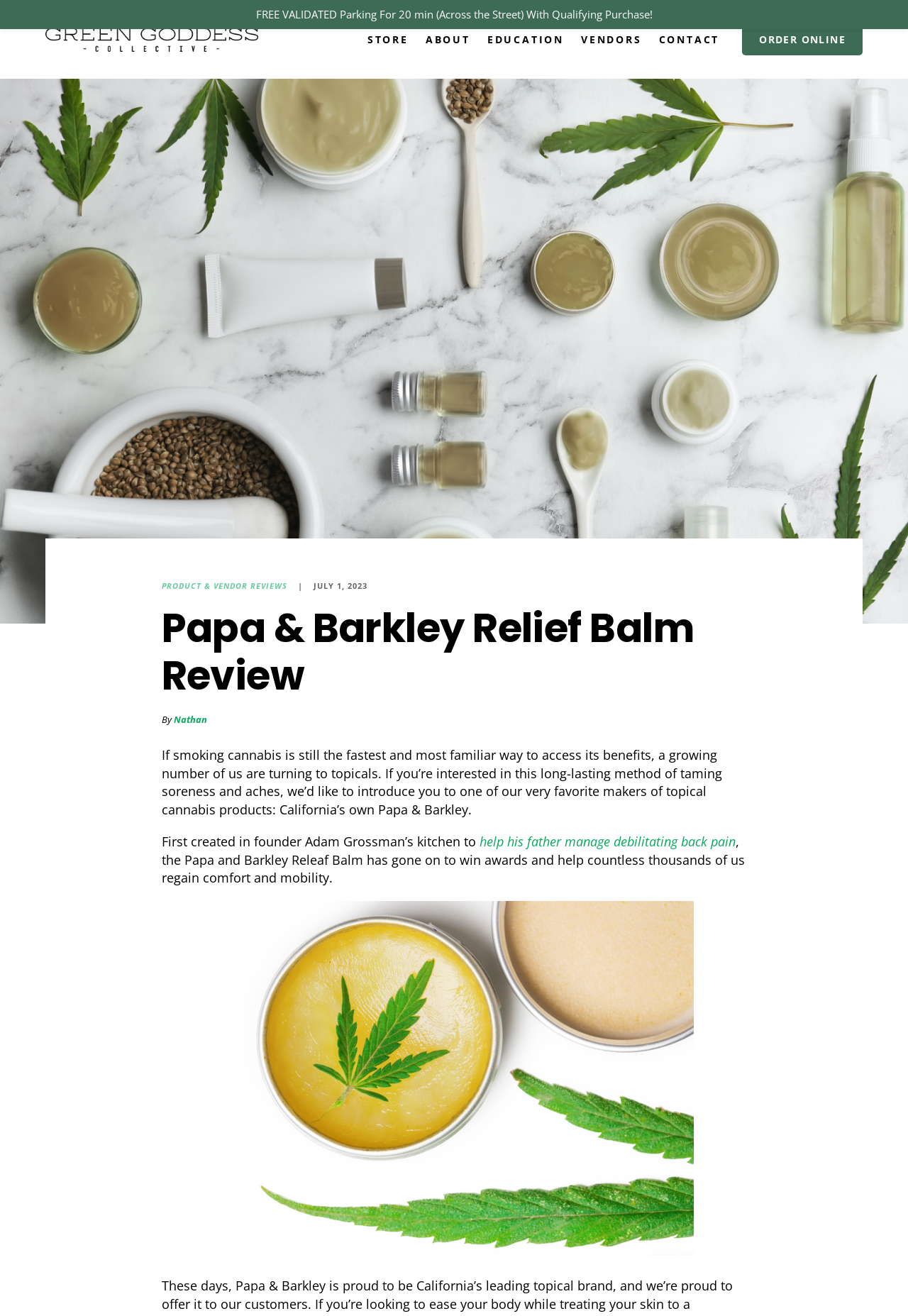Locate and provide the bounding box coordinates for the HTML element that matches this description: "Order Online".

[0.817, 0.018, 0.95, 0.042]